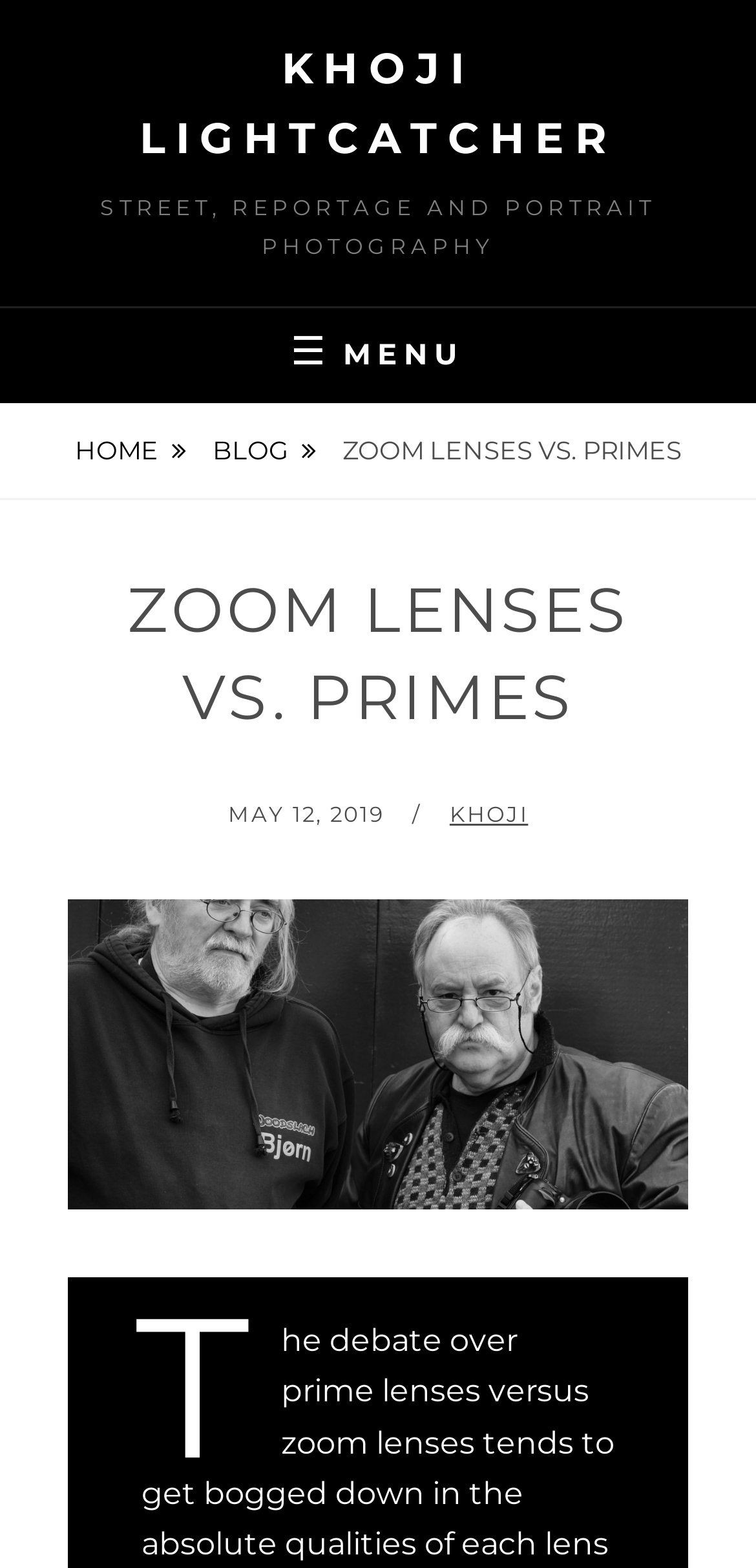Provide your answer to the question using just one word or phrase: What is the main topic of the webpage?

Zoom lenses vs primes